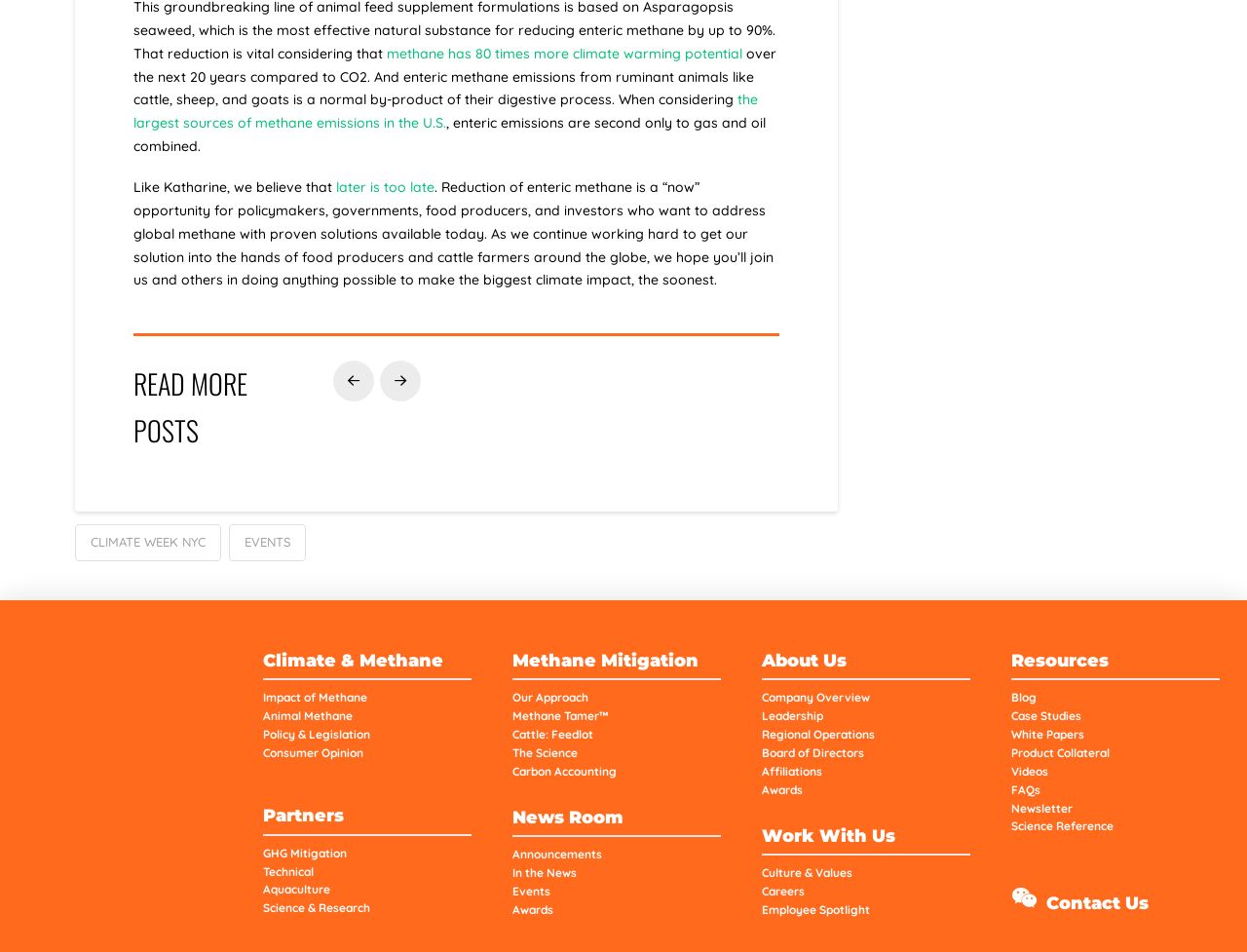Can you show the bounding box coordinates of the region to click on to complete the task described in the instruction: "Explore the company's approach to methane mitigation"?

[0.411, 0.723, 0.578, 0.743]